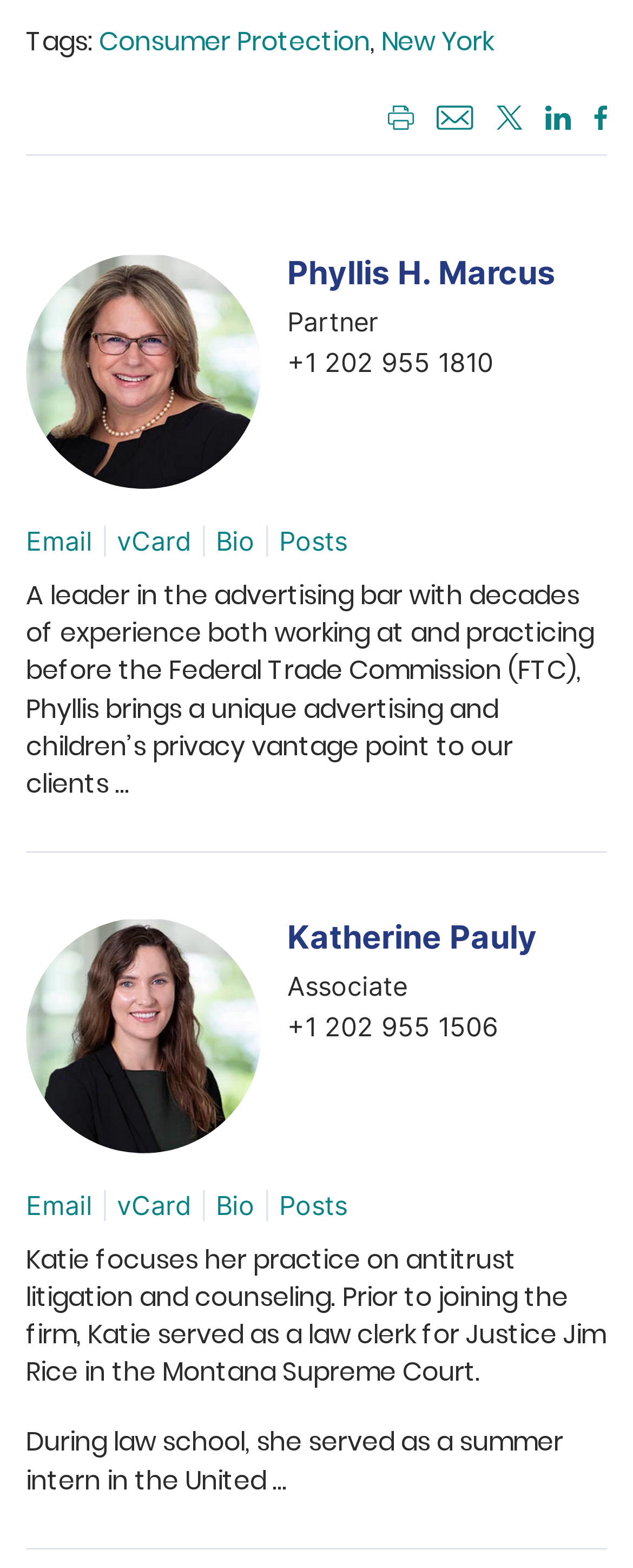Locate the bounding box coordinates of the clickable area to execute the instruction: "Check Katherine Pauly's posts". Provide the coordinates as four float numbers between 0 and 1, represented as [left, top, right, bottom].

[0.441, 0.758, 0.549, 0.779]